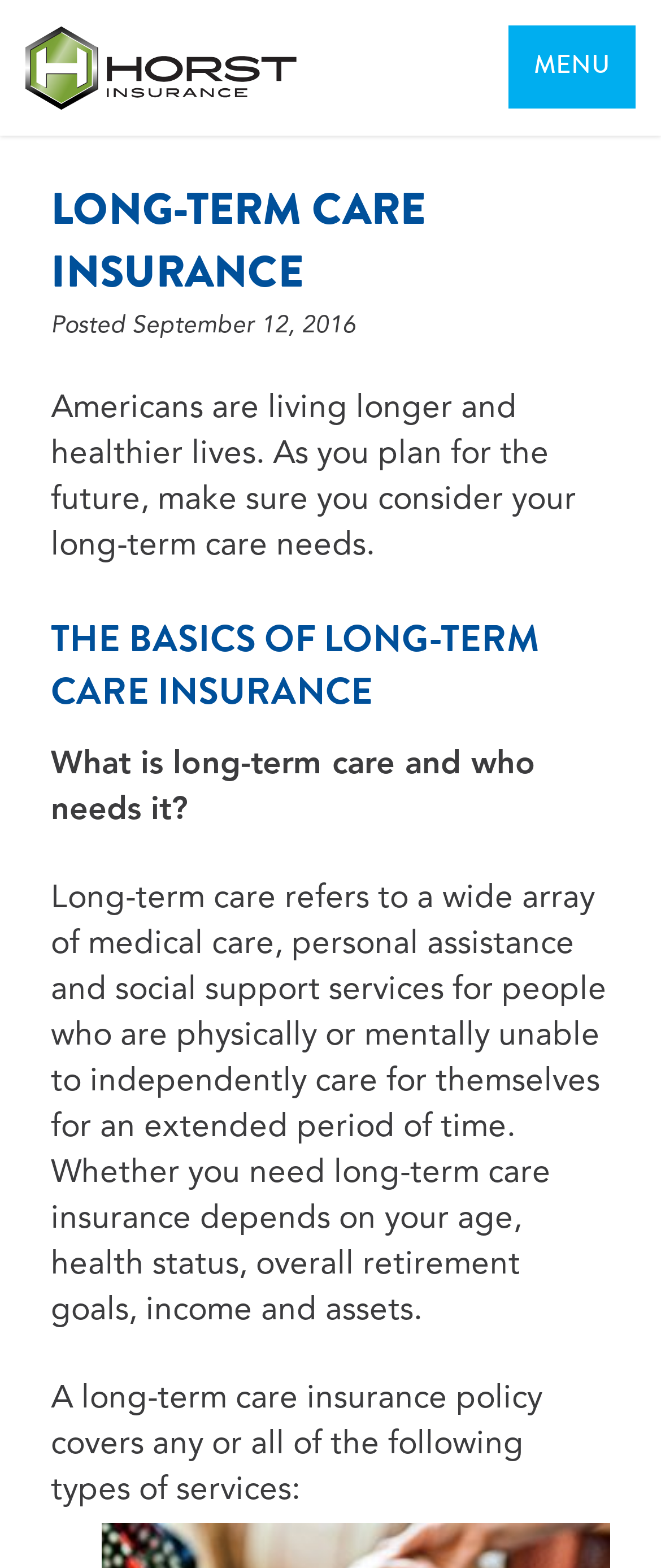What is the main heading of this webpage? Please extract and provide it.

LONG-TERM CARE INSURANCE